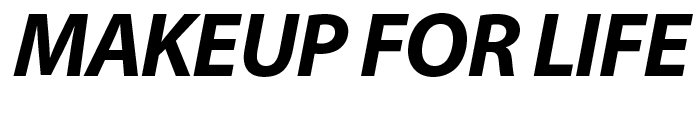Offer a detailed explanation of the image's components.

The image showcases the bold and striking logo of "MAKEUP FOR LIFE," prominently displayed in a dynamic font that emphasizes the brand's vibrant identity. The letters are styled in all caps, visually conveying energy and enthusiasm, which aligns with the brand's focus on beauty and cosmetics. This element is part of a review page dedicated to the "Kate Dark Night Glow Eyeshadow Palette," suggesting an engaging and informative context for makeup enthusiasts looking for reviews and swatches. The overall aesthetic evokes a sense of modern beauty culture, appealing to a contemporary audience.